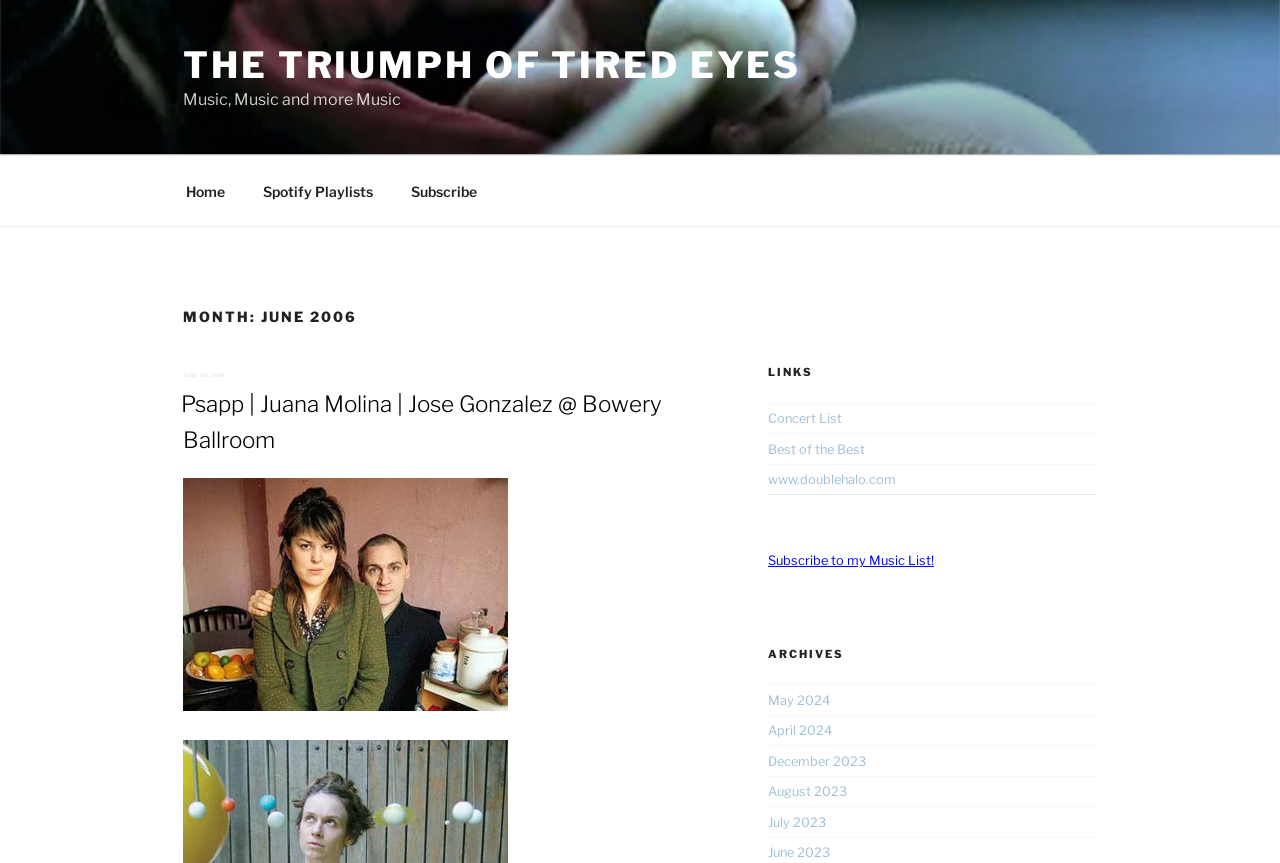How many headings are there in the webpage?
Please give a detailed and elaborate answer to the question.

I examined the webpage and counted the number of headings. There are four headings: 'MONTH: JUNE 2006', 'LINKS', 'ARCHIVES', and 'Psapp | Juana Molina | Jose Gonzalez @ Bowery Ballroom'.